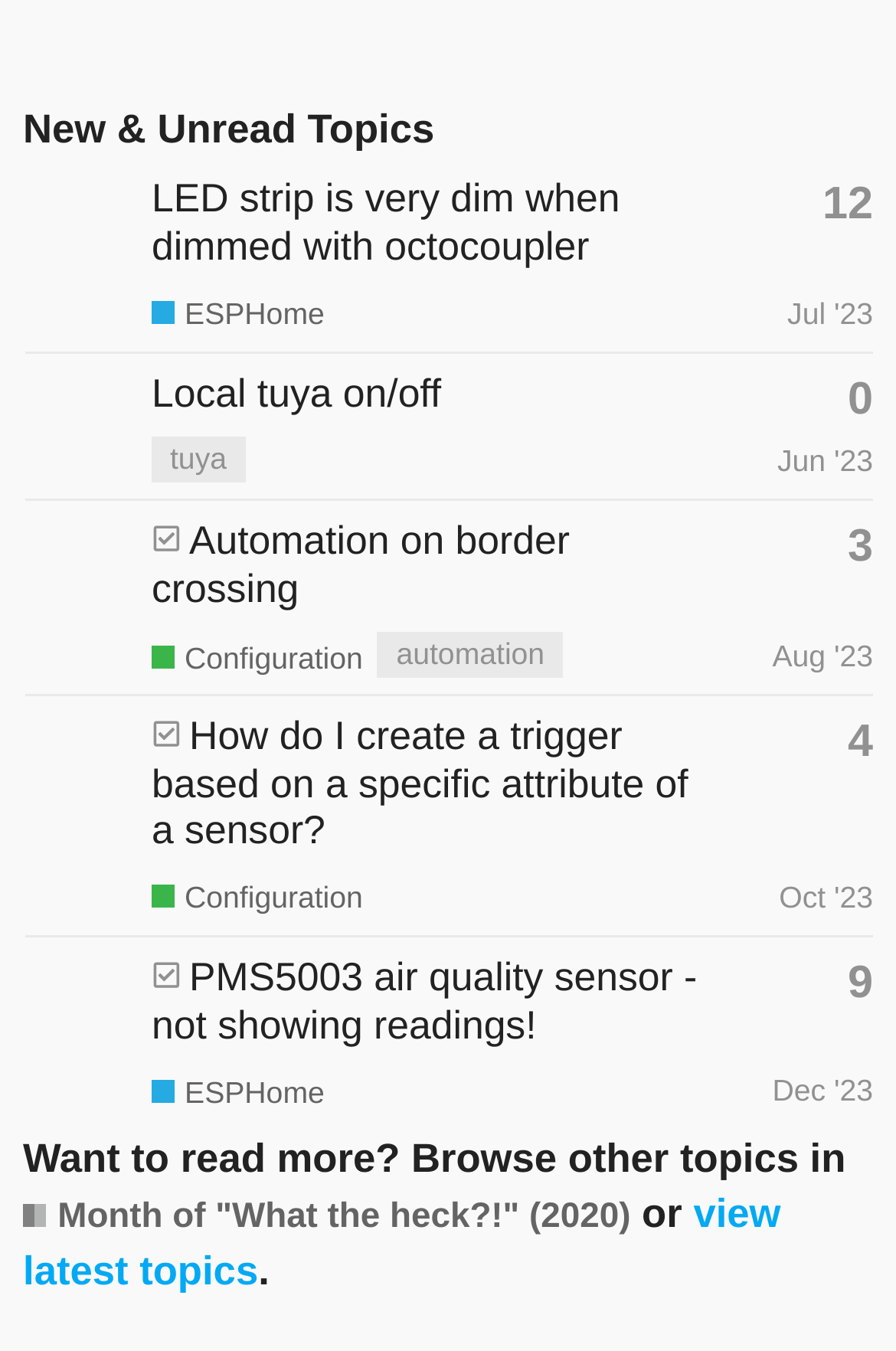Kindly respond to the following question with a single word or a brief phrase: 
Who is the latest poster of the fourth topic?

J.P.Goose